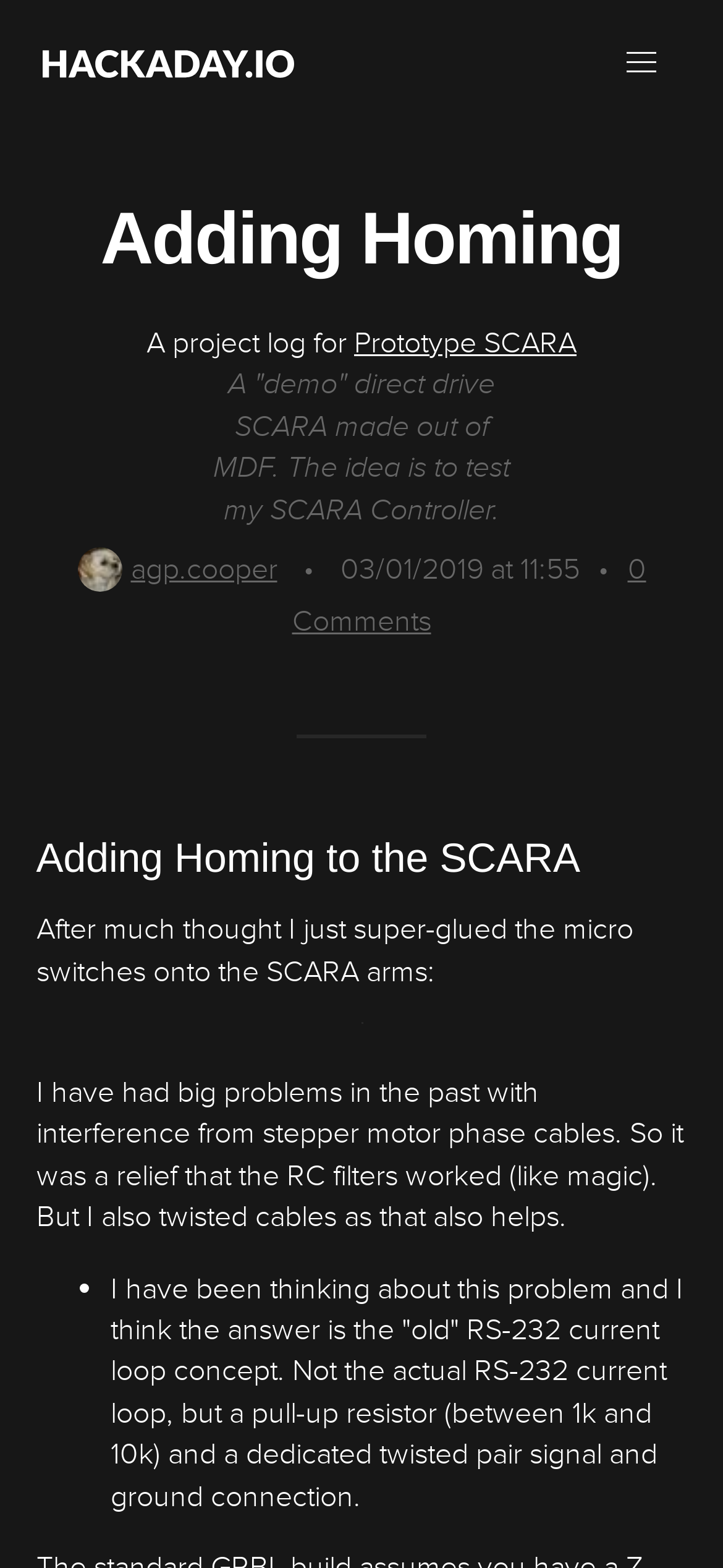Use a single word or phrase to answer this question: 
What is the author's action?

Super-glued